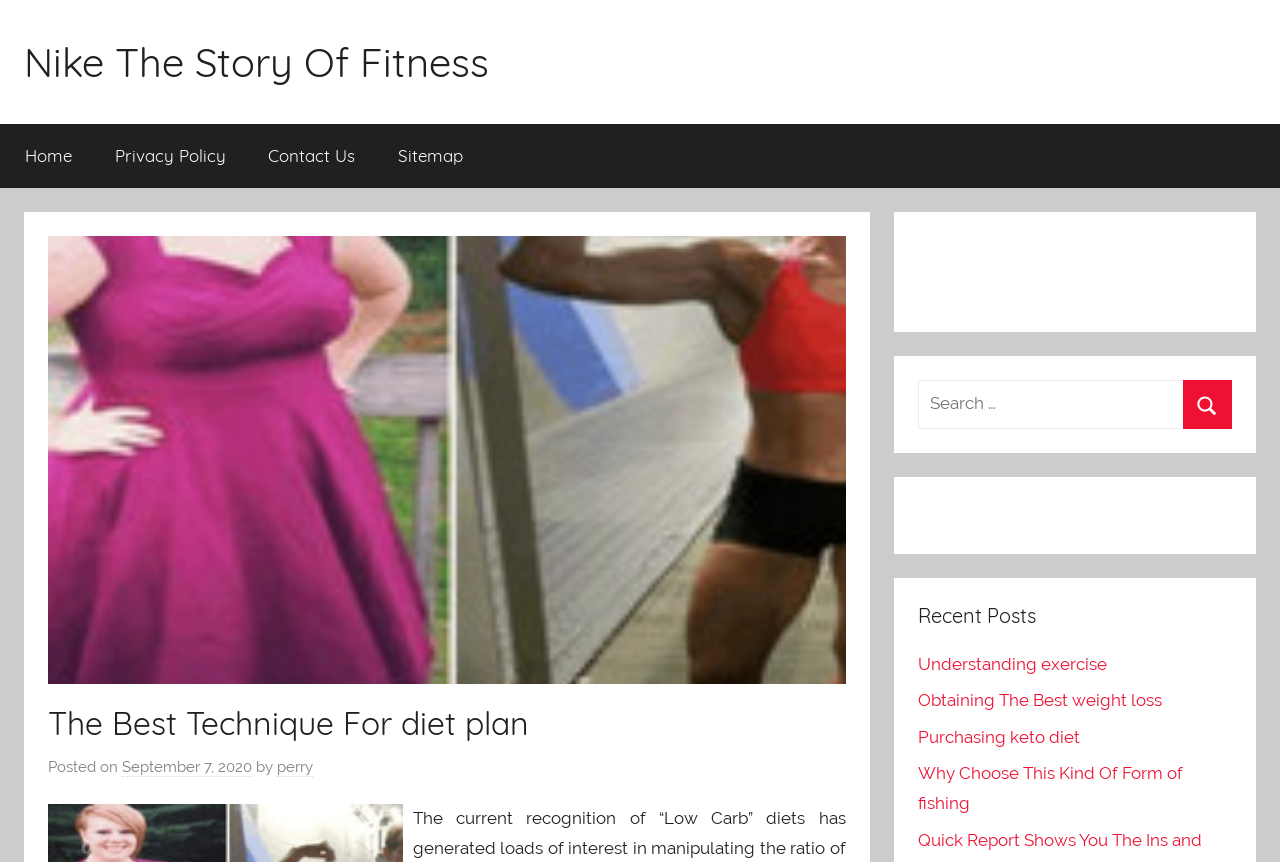Deliver a detailed narrative of the webpage's visual and textual elements.

The webpage is about diet plans and fitness, with a focus on Nike's story. At the top left, there is a link to "Nike The Story Of Fitness". Below it, there are four links: "Home", "Privacy Policy", "Contact Us", and "Sitemap", arranged horizontally.

The main content of the page is headed by a title "The Best Technique For diet plan", which is centered near the top of the page. Below the title, there is a posting information section that includes the date "September 7, 2020" and the author "perry".

On the right side of the page, there is a search bar with a search button. Below the search bar, there is a section titled "Recent Posts" that lists four links to recent articles: "Understanding exercise", "Obtaining The Best weight loss", "Purchasing keto diet", and "Why Choose This Kind Of Form of fishing". These links are arranged vertically, one below the other.